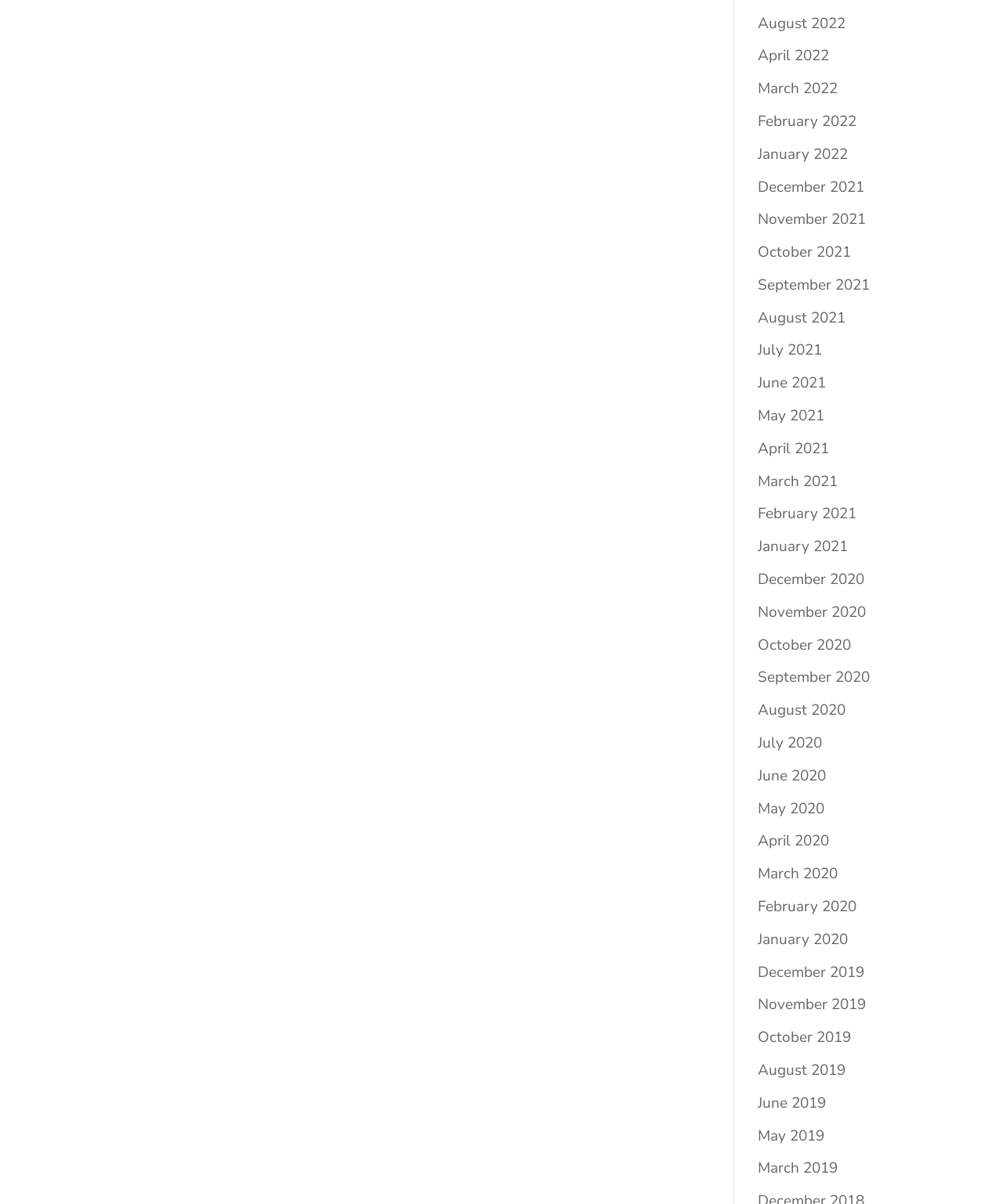Please specify the bounding box coordinates of the area that should be clicked to accomplish the following instruction: "Access December 2021". The coordinates should consist of four float numbers between 0 and 1, i.e., [left, top, right, bottom].

[0.756, 0.147, 0.863, 0.164]